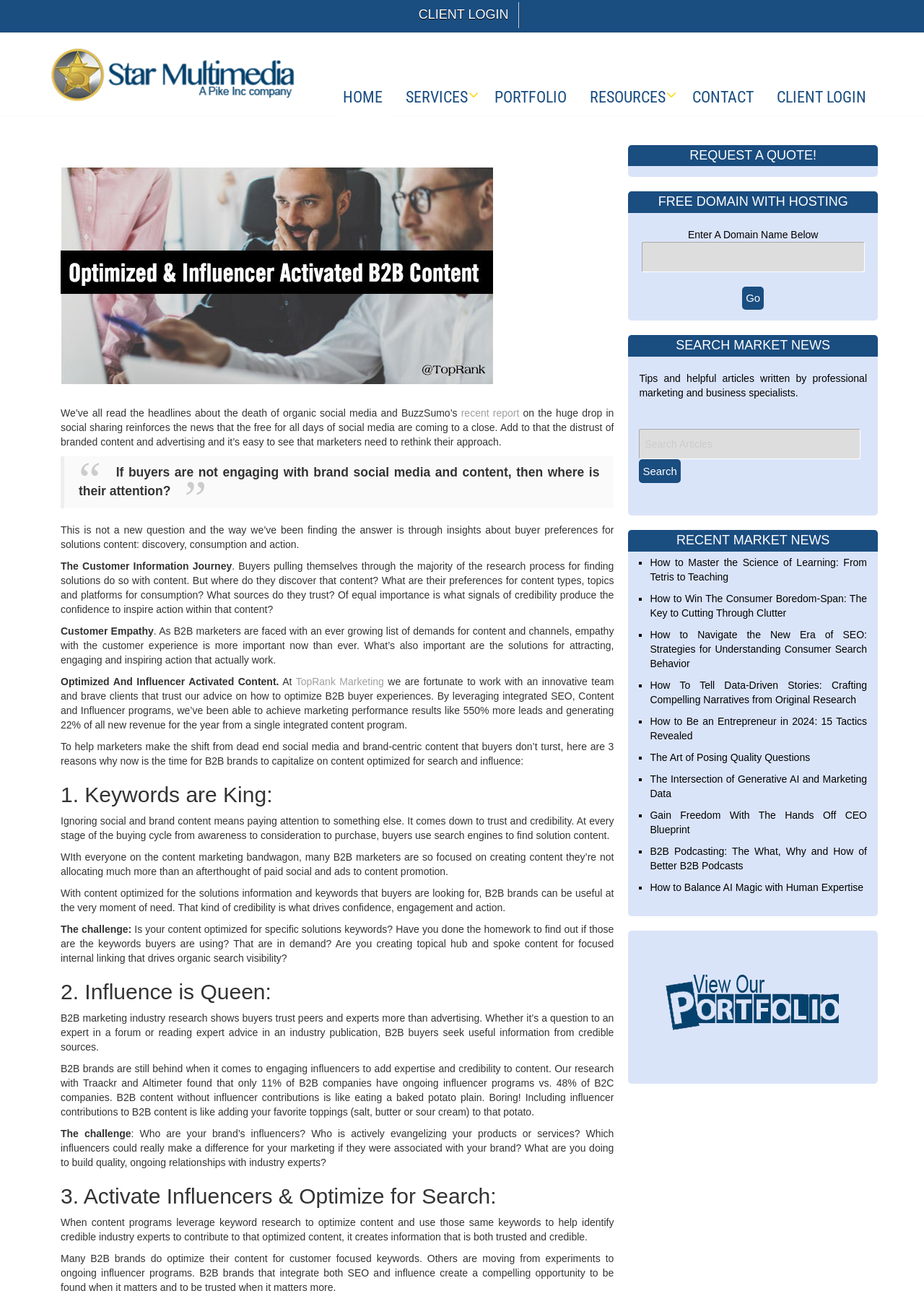Using the information in the image, could you please answer the following question in detail:
What is the purpose of the textbox in the 'FREE DOMAIN WITH HOSTING' section?

The textbox in the 'FREE DOMAIN WITH HOSTING' section is labeled 'Enter A Domain Name Below', indicating that it is intended for users to enter a domain name.